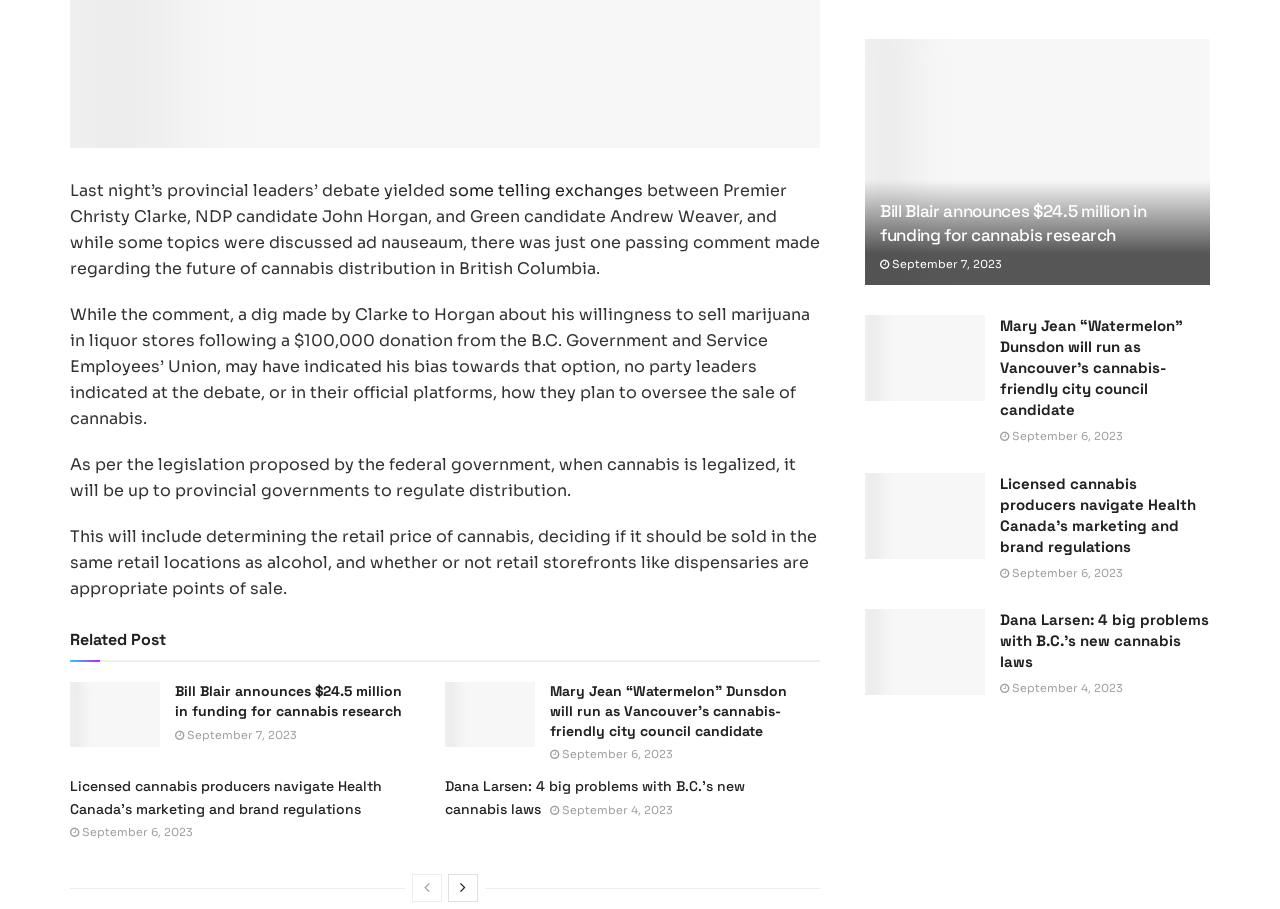Find the bounding box coordinates for the element described here: "September 6, 2023".

[0.055, 0.908, 0.151, 0.923]